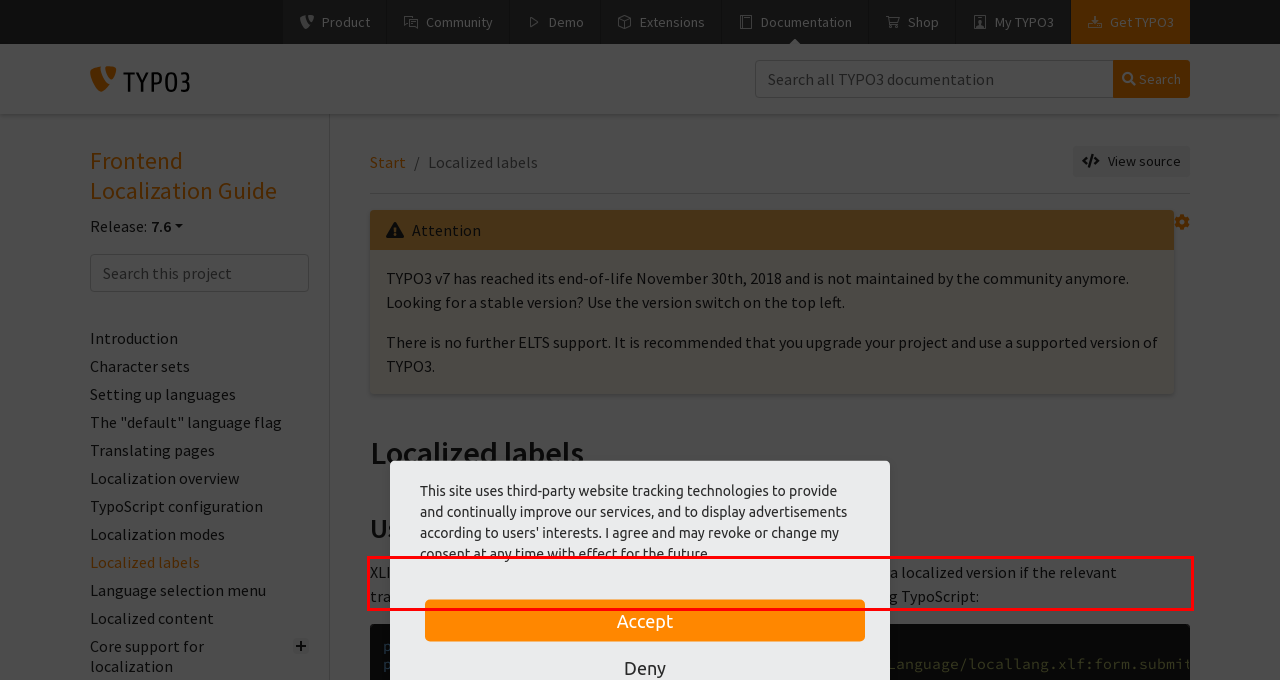You are presented with a webpage screenshot featuring a red bounding box. Perform OCR on the text inside the red bounding box and extract the content.

XLIFF (XLF) files are XML files containing labels that the system can fetch in a localized version if the relevant translations are installed. It is possible to retrieve values from XLF files using TypoScript: